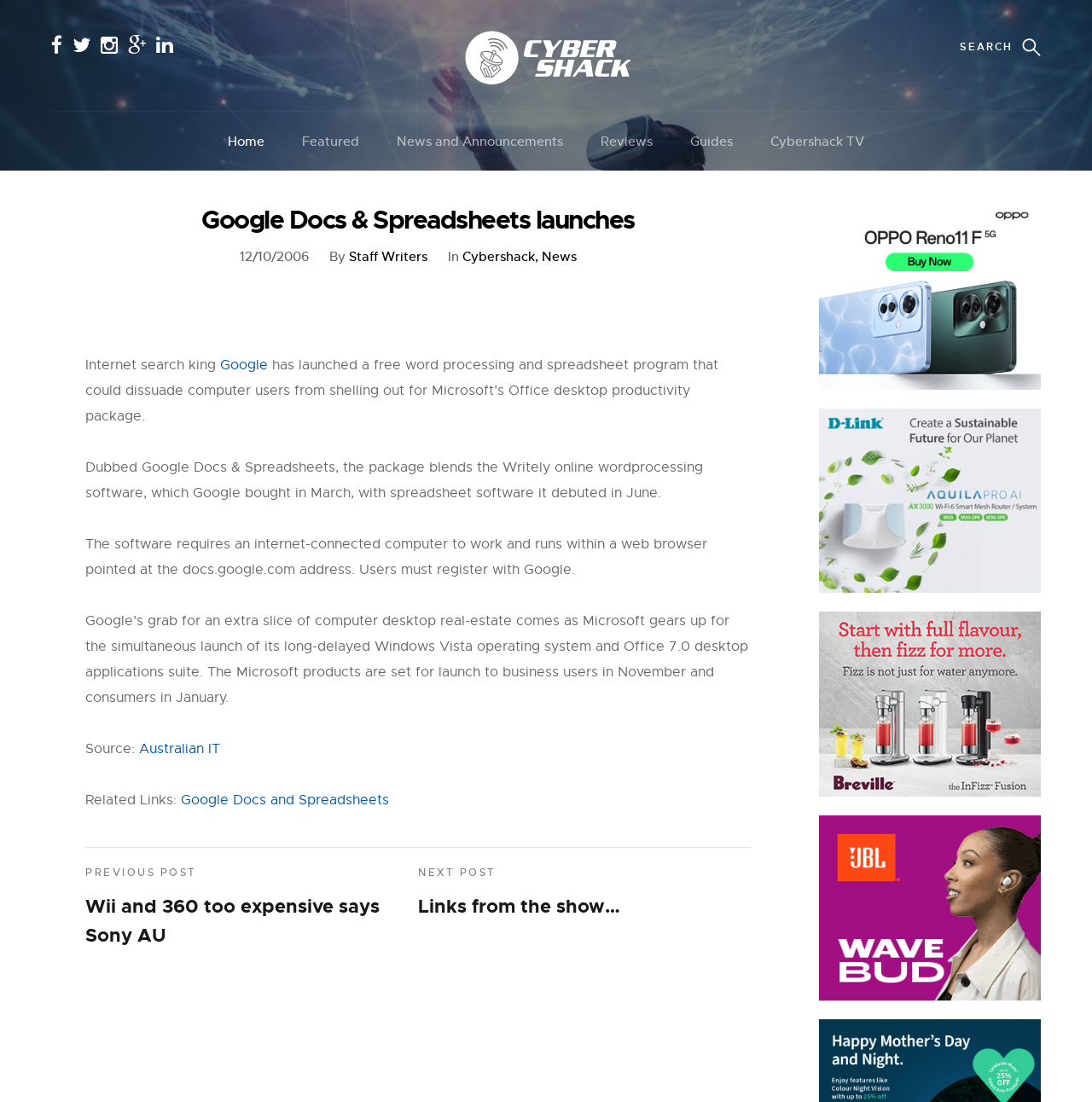Please find the top heading of the webpage and generate its text.

Google Docs & Spreadsheets launches